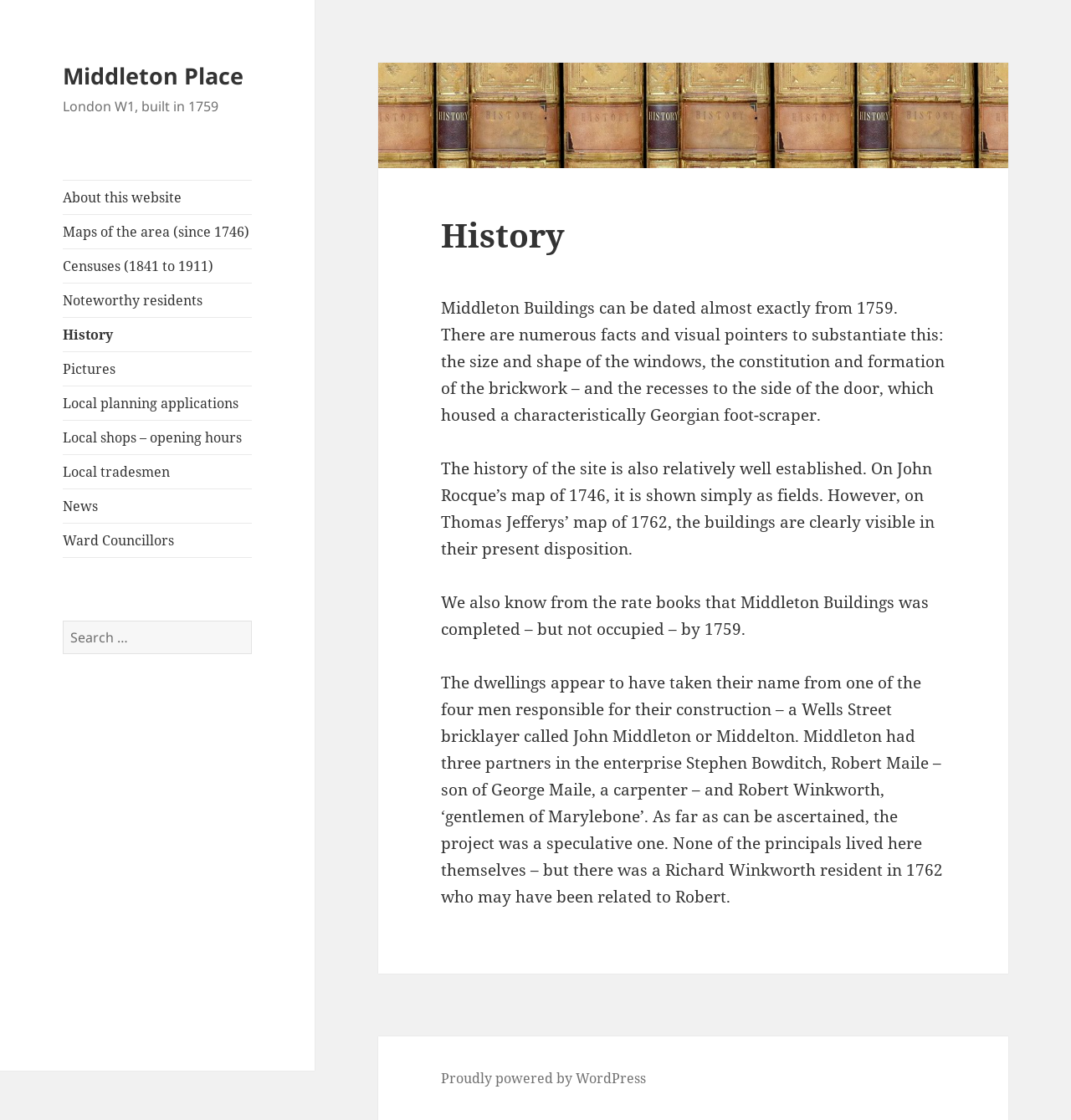Determine the bounding box for the described HTML element: "Proudly powered by WordPress". Ensure the coordinates are four float numbers between 0 and 1 in the format [left, top, right, bottom].

[0.412, 0.954, 0.603, 0.972]